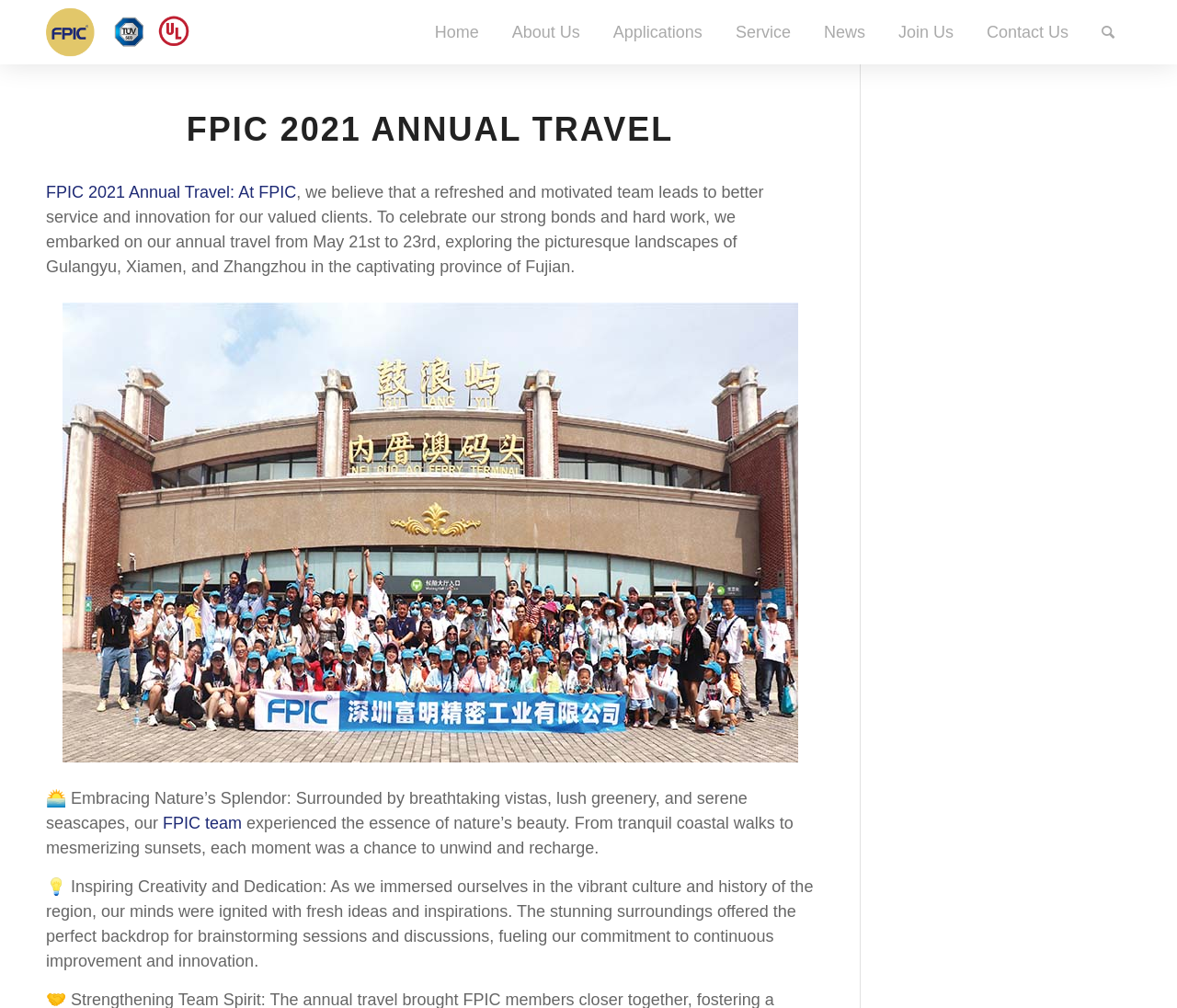What is the name of the company?
Using the image, provide a concise answer in one word or a short phrase.

FPIC